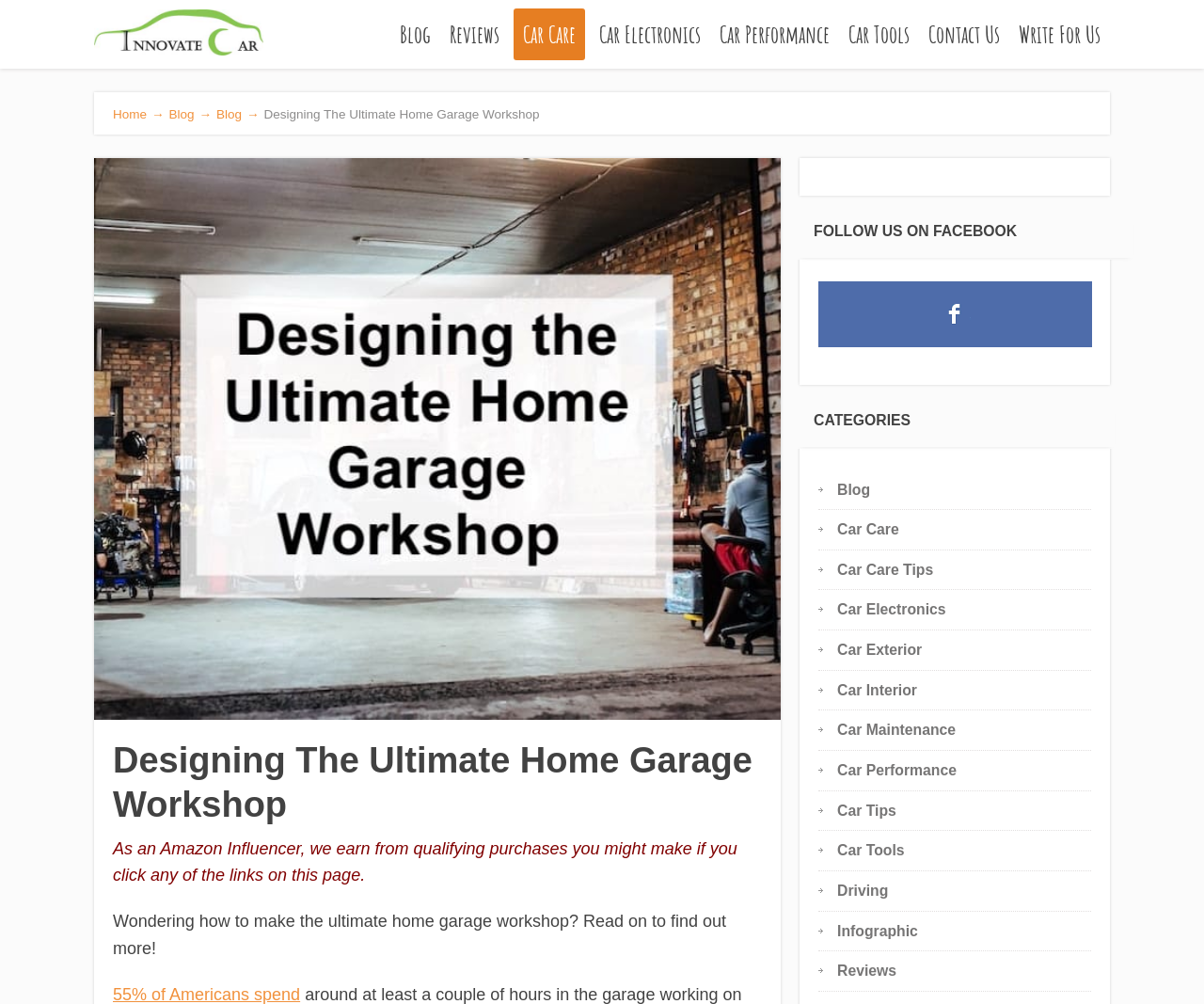Summarize the webpage with a detailed and informative caption.

This webpage is about designing the ultimate home garage workshop. At the top, there is a navigation menu with links to "Innovate Car", "Blog", "Reviews", "Car Care", "Car Electronics", "Car Performance", "Car Tools", "Contact Us", and "Write For Us". Below the navigation menu, there is a breadcrumb trail with links to "Home" and "Blog".

The main content of the webpage is headed by a title "Designing The Ultimate Home Garage Workshop" and features a large image of a home garage workshop. Below the title, there is a paragraph of text that introduces the topic of creating a home garage workshop. 

On the right side of the page, there is a section with a heading "CATEGORIES" that lists various categories related to cars, such as "Blog", "Car Care", "Car Electronics", and "Car Performance". 

At the bottom of the page, there is a section that encourages visitors to follow the website on Facebook. There is also a disclaimer notice that informs visitors that the website earns from qualifying purchases made through links on the page.